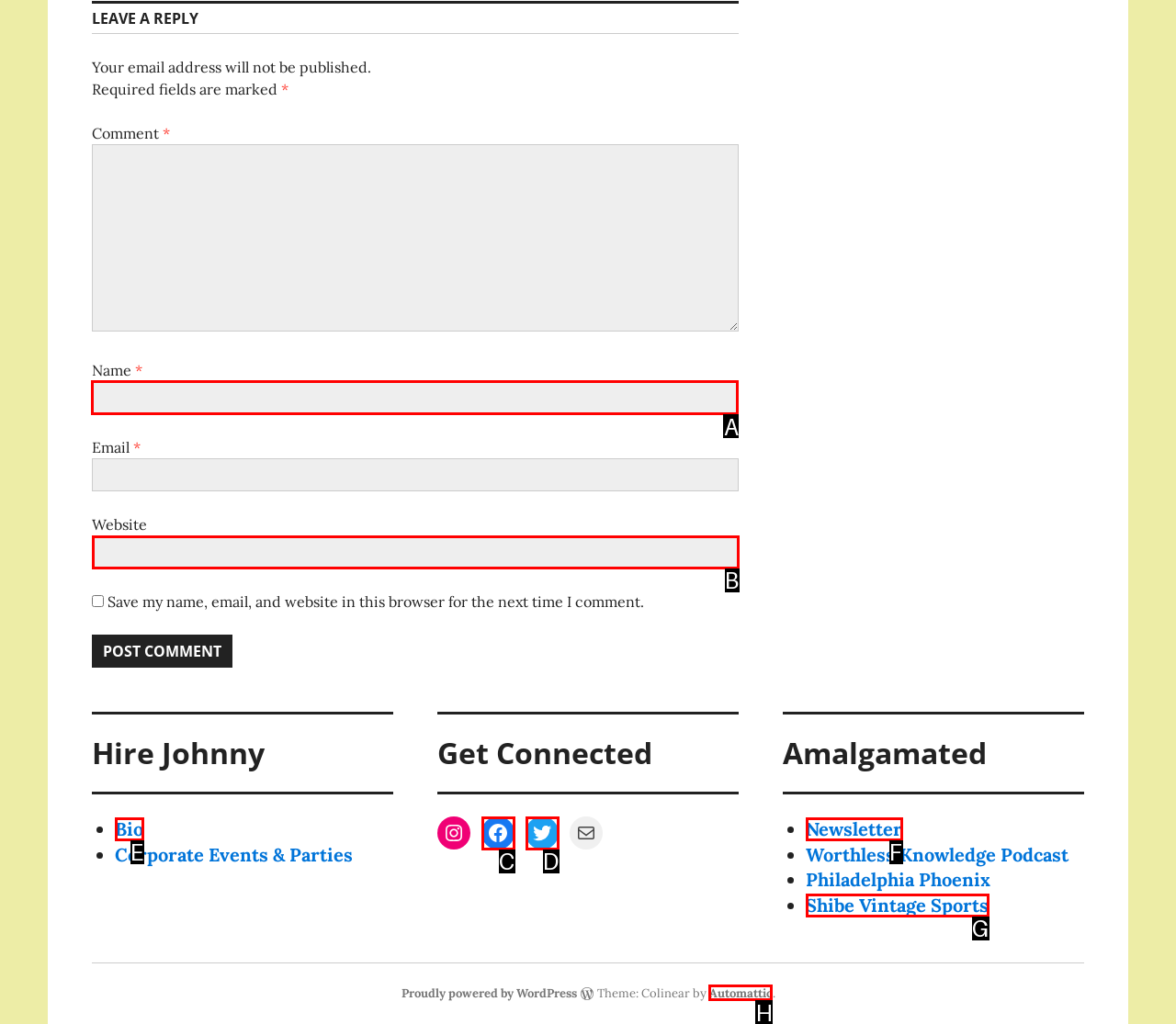Identify the correct UI element to click for this instruction: Enter your name
Respond with the appropriate option's letter from the provided choices directly.

A